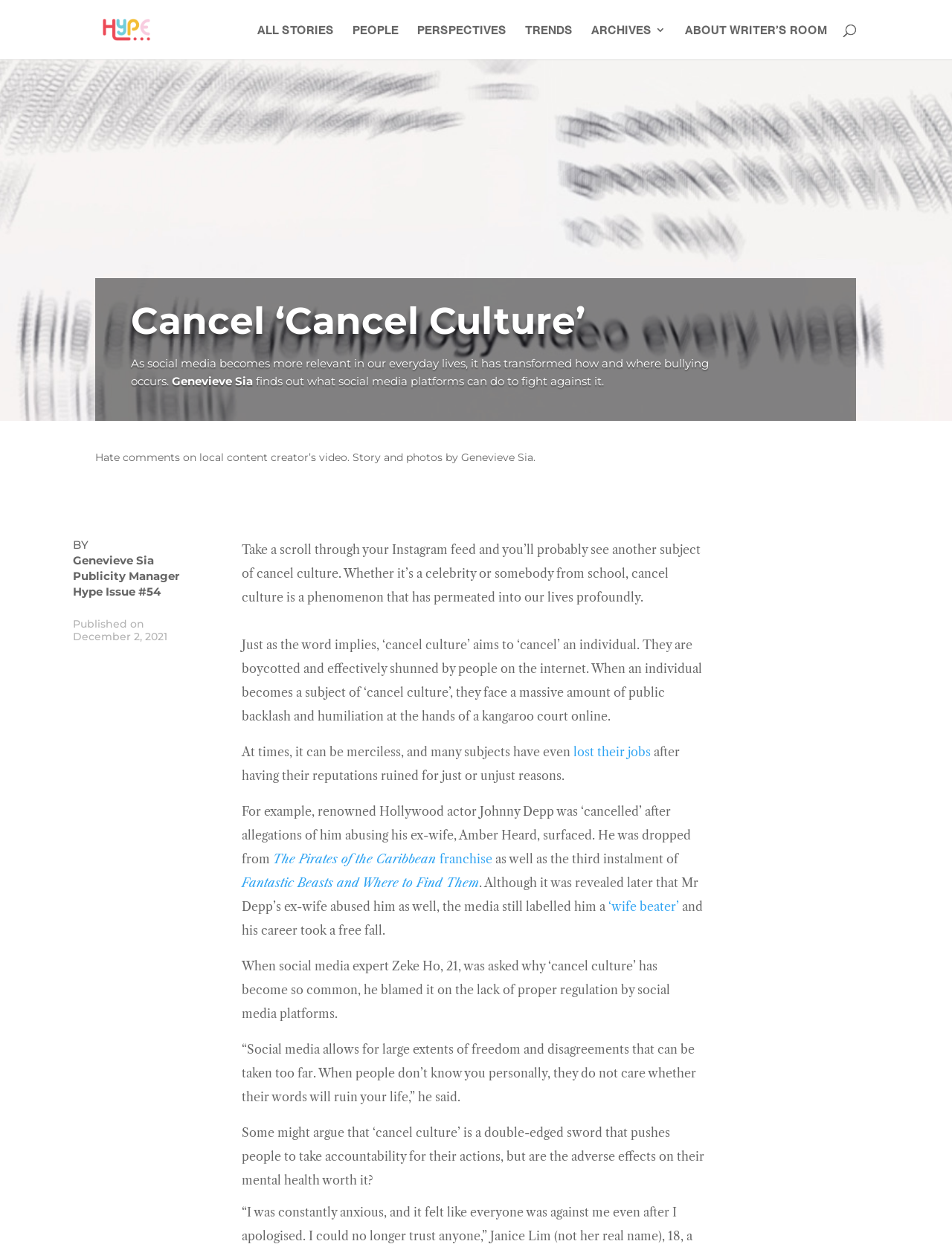What is the reason why 'cancel culture' has become so common according to social media expert Zeke Ho?
Analyze the image and provide a thorough answer to the question.

I found the answer by reading the text 'When social media expert Zeke Ho, 21, was asked why ‘cancel culture’ has become so common, he blamed it on the lack of proper regulation by social media platforms.'